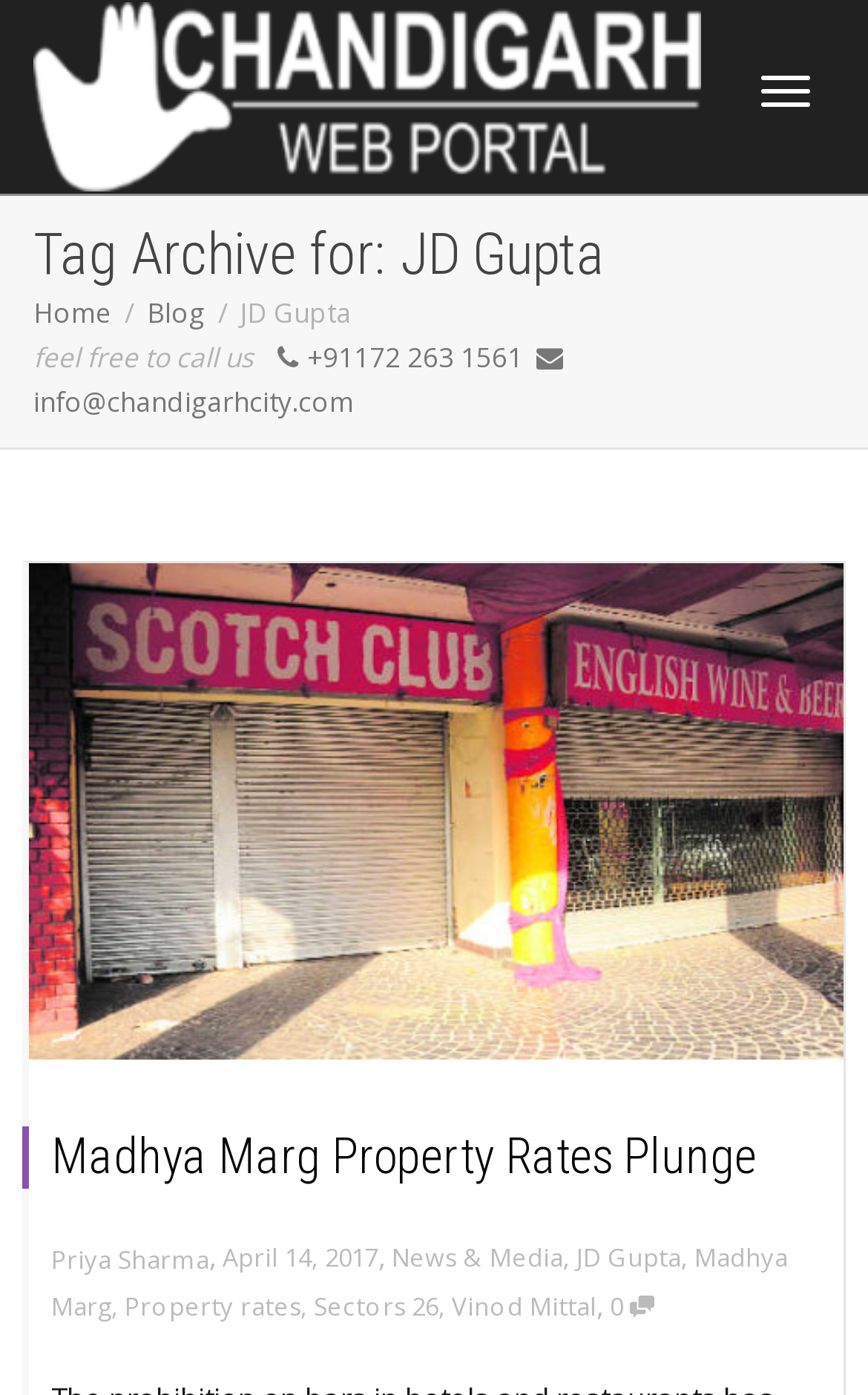Determine the bounding box of the UI element mentioned here: "News & Media". The coordinates must be in the format [left, top, right, bottom] with values ranging from 0 to 1.

[0.451, 0.889, 0.649, 0.913]